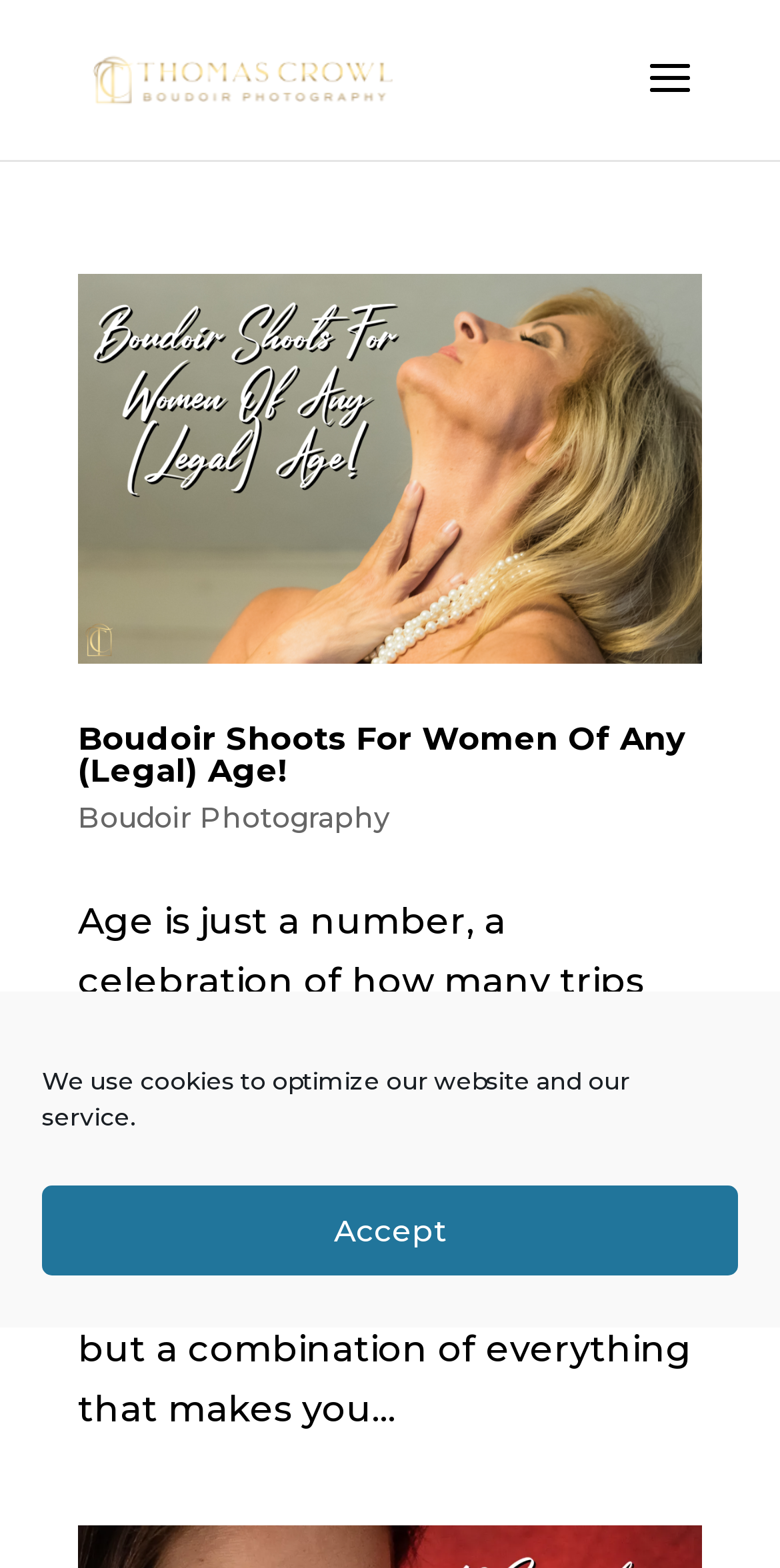Based on the element description alt="Boudoir Photography By Thomas Crowl", identify the bounding box of the UI element in the given webpage screenshot. The coordinates should be in the format (top-left x, top-left y, bottom-right x, bottom-right y) and must be between 0 and 1.

[0.113, 0.035, 0.513, 0.063]